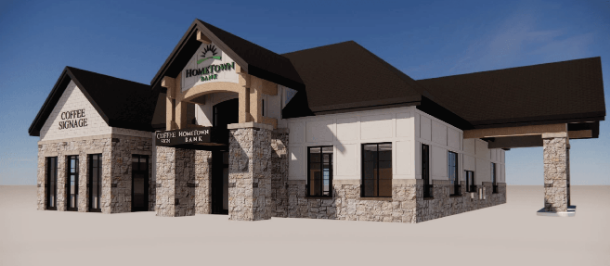Craft a descriptive caption that covers all aspects of the image.

The image depicts a modern and inviting architectural rendering of the new HomeTown Bank building, which is set to feature a coffee shop named "Coffee Station" as part of its design. The prominent facade displays the bank's logo above the entrance, characterized by a large, sheltered overhang supported by elegant stone pillars. The design emphasizes a blend of contemporary aesthetics with functional elements, showcasing large windows that promise ample natural light. The structure is constructed primarily with light-colored siding complemented by textured stone accents, creating a welcoming atmosphere for customers. This bank project is anticipated to begin construction in the fall of 2023 and aims to enhance the community of Carver, particularly as the bank will operate alongside the nearby Mocha Monkey coffee shop.